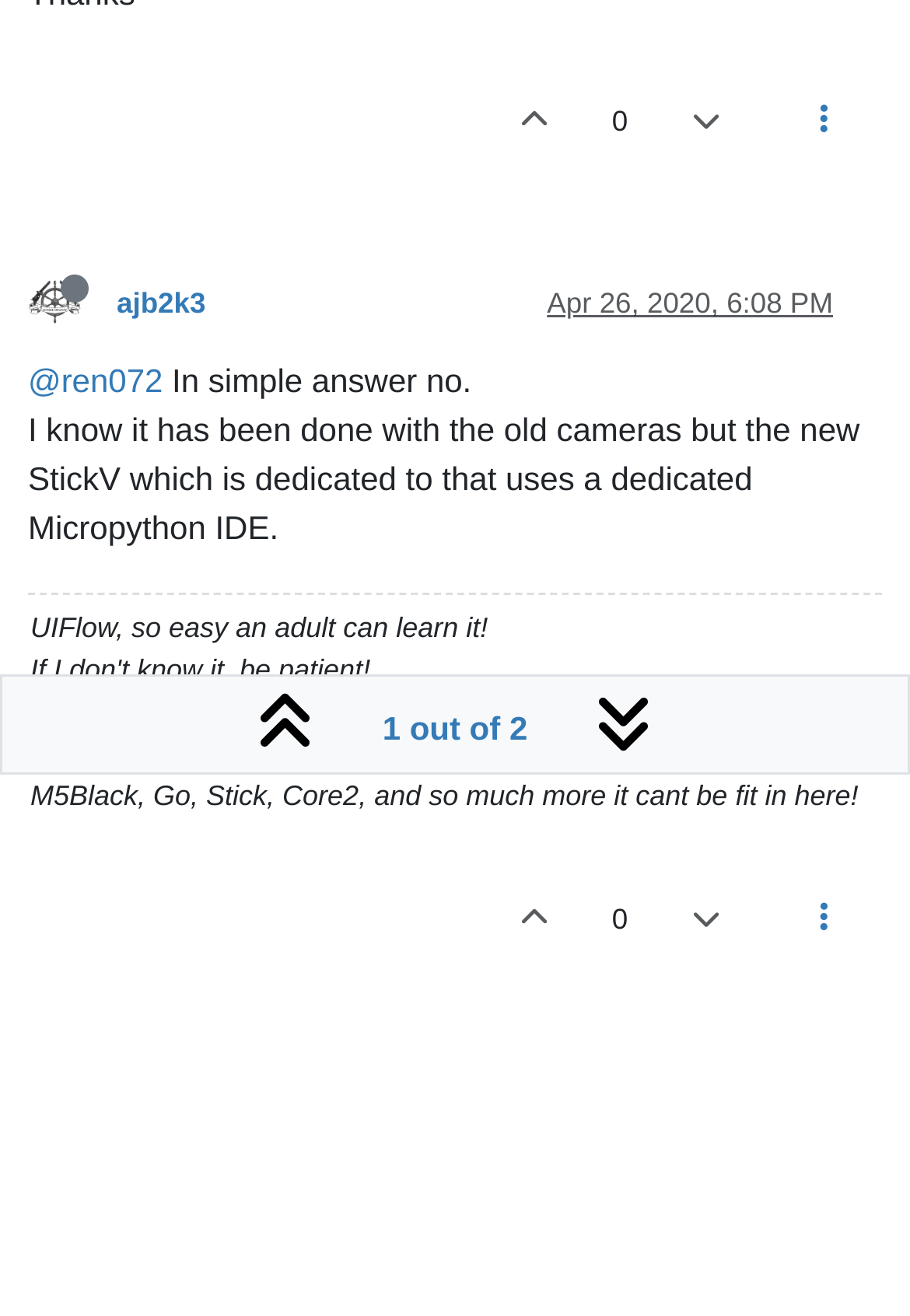Using the given description, provide the bounding box coordinates formatted as (top-left x, top-left y, bottom-right x, bottom-right y), with all values being floating point numbers between 0 and 1. Description: parent_node: 0

[0.53, 0.047, 0.643, 0.137]